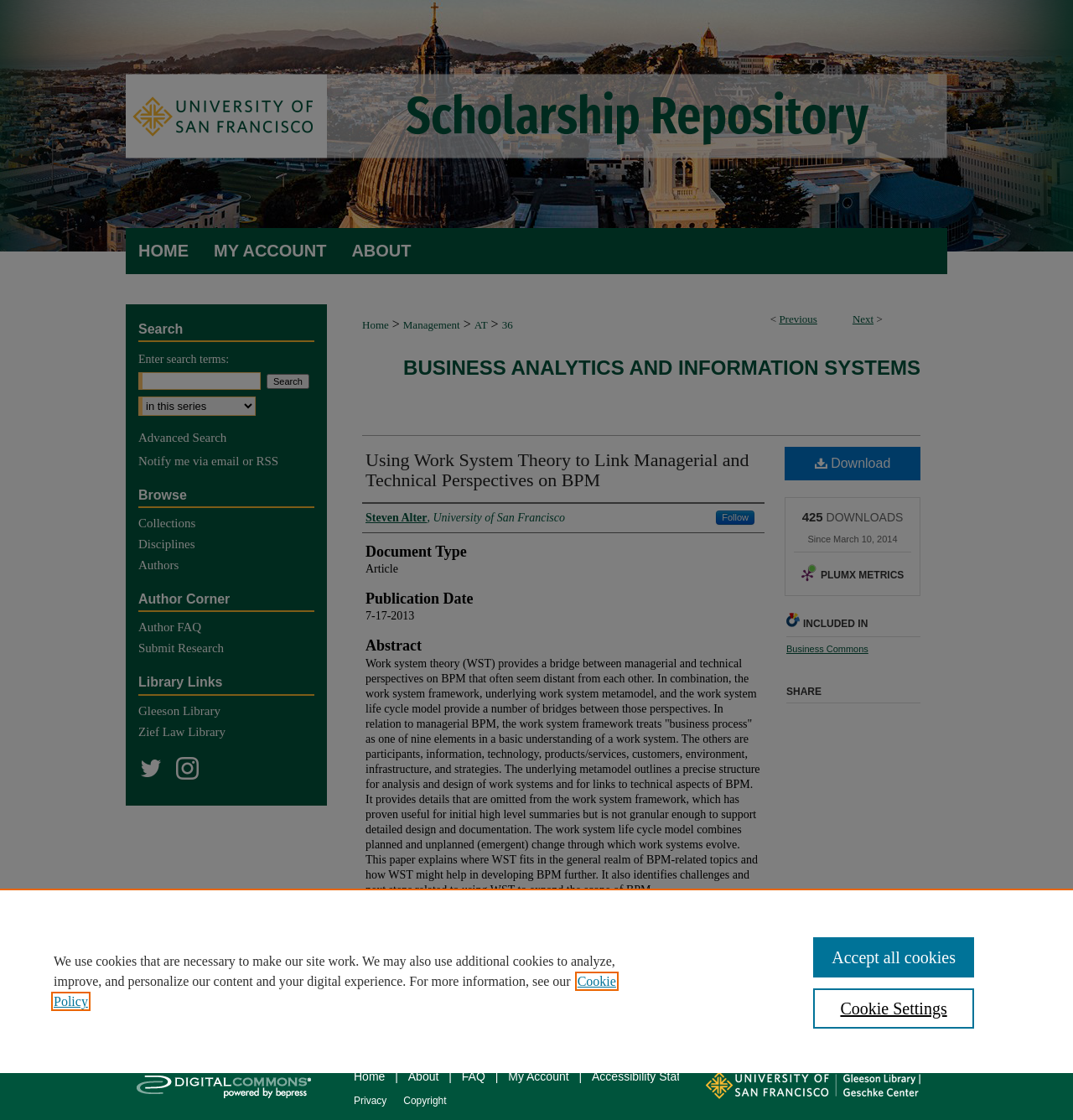Please specify the bounding box coordinates of the clickable section necessary to execute the following command: "View the 'Business Commons' collection".

[0.733, 0.575, 0.809, 0.584]